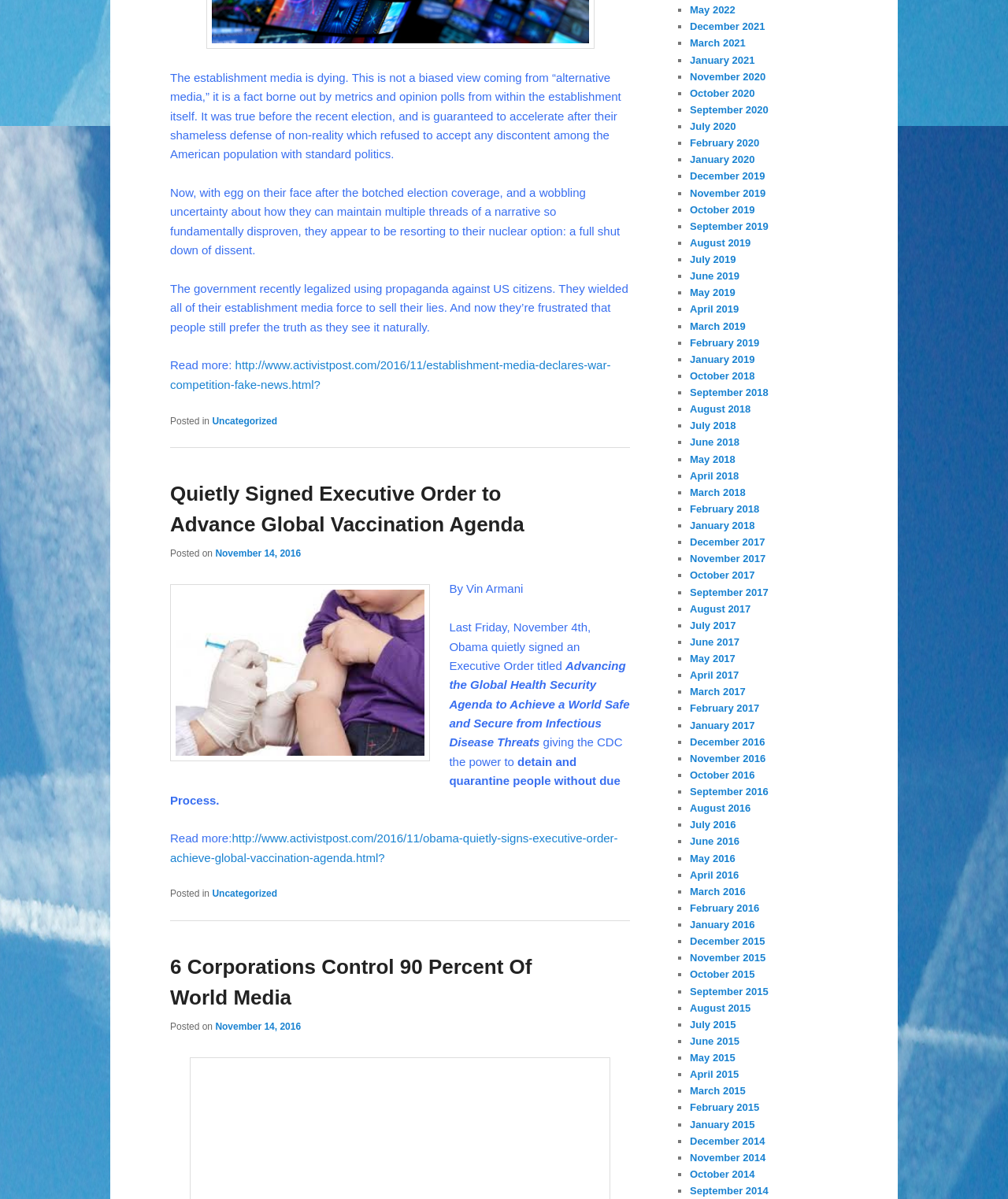Identify the bounding box coordinates of the section to be clicked to complete the task described by the following instruction: "View the article posted on November 14, 2016". The coordinates should be four float numbers between 0 and 1, formatted as [left, top, right, bottom].

[0.214, 0.457, 0.299, 0.466]